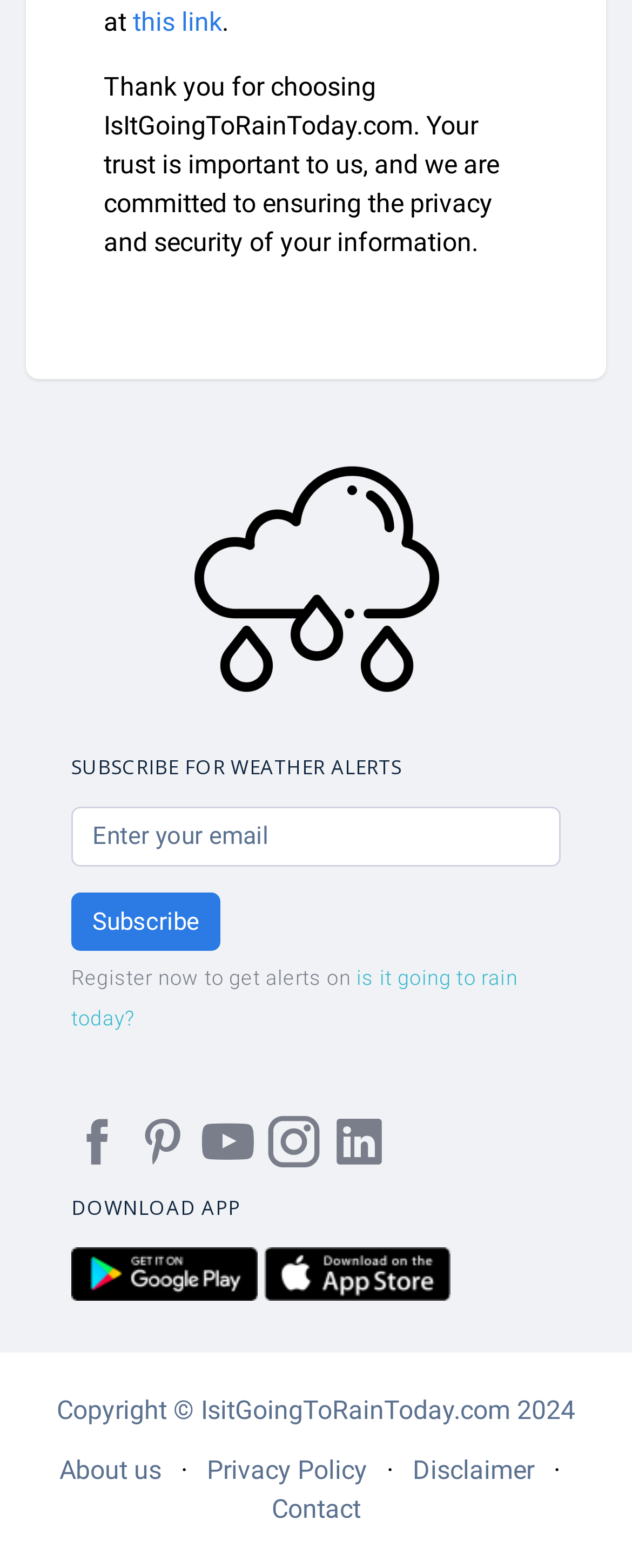Using the description "parent_node: DOWNLOAD APP", predict the bounding box of the relevant HTML element.

[0.113, 0.802, 0.419, 0.821]